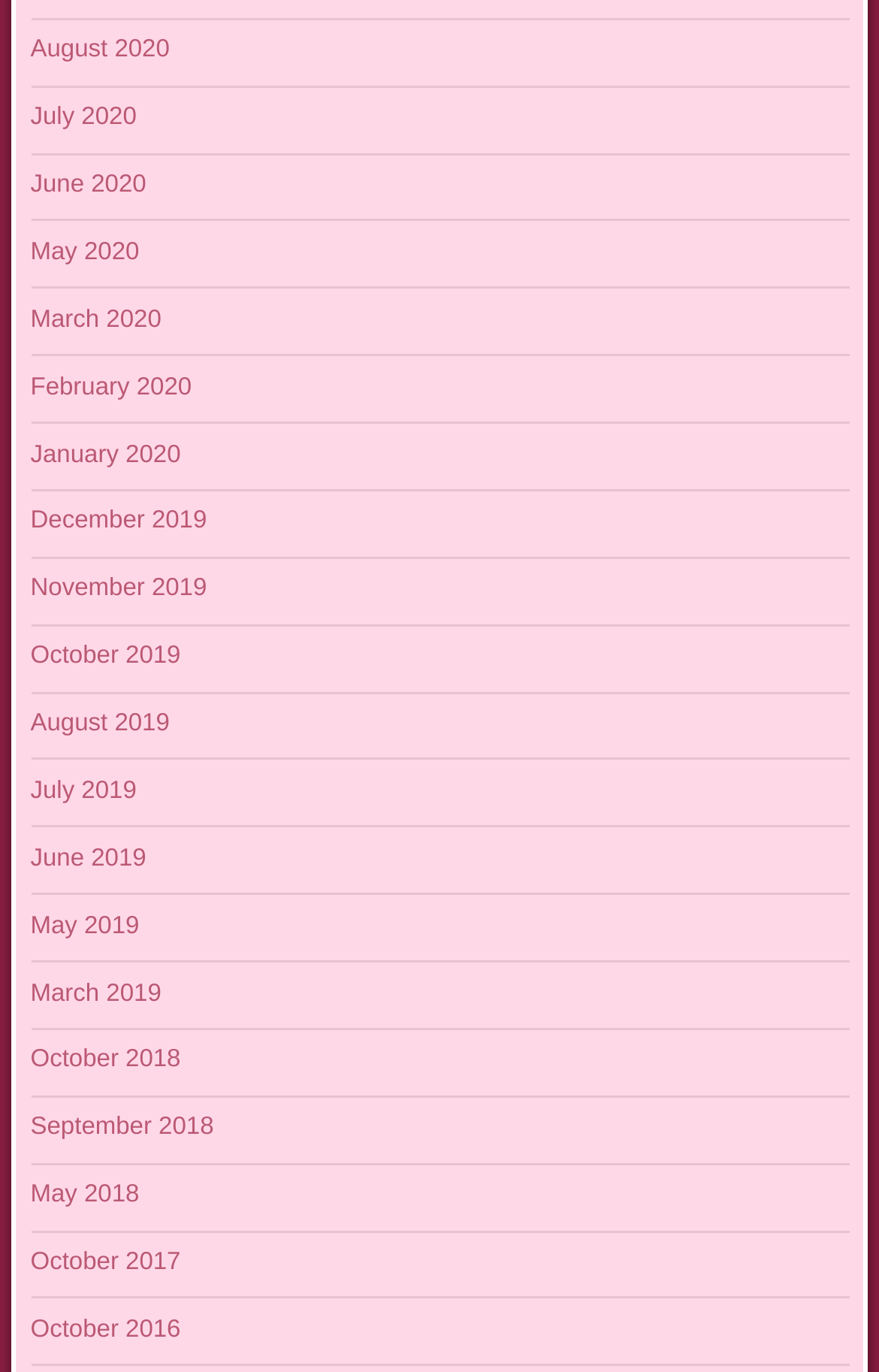Please give a succinct answer to the question in one word or phrase:
What is the latest month listed in 2019?

December